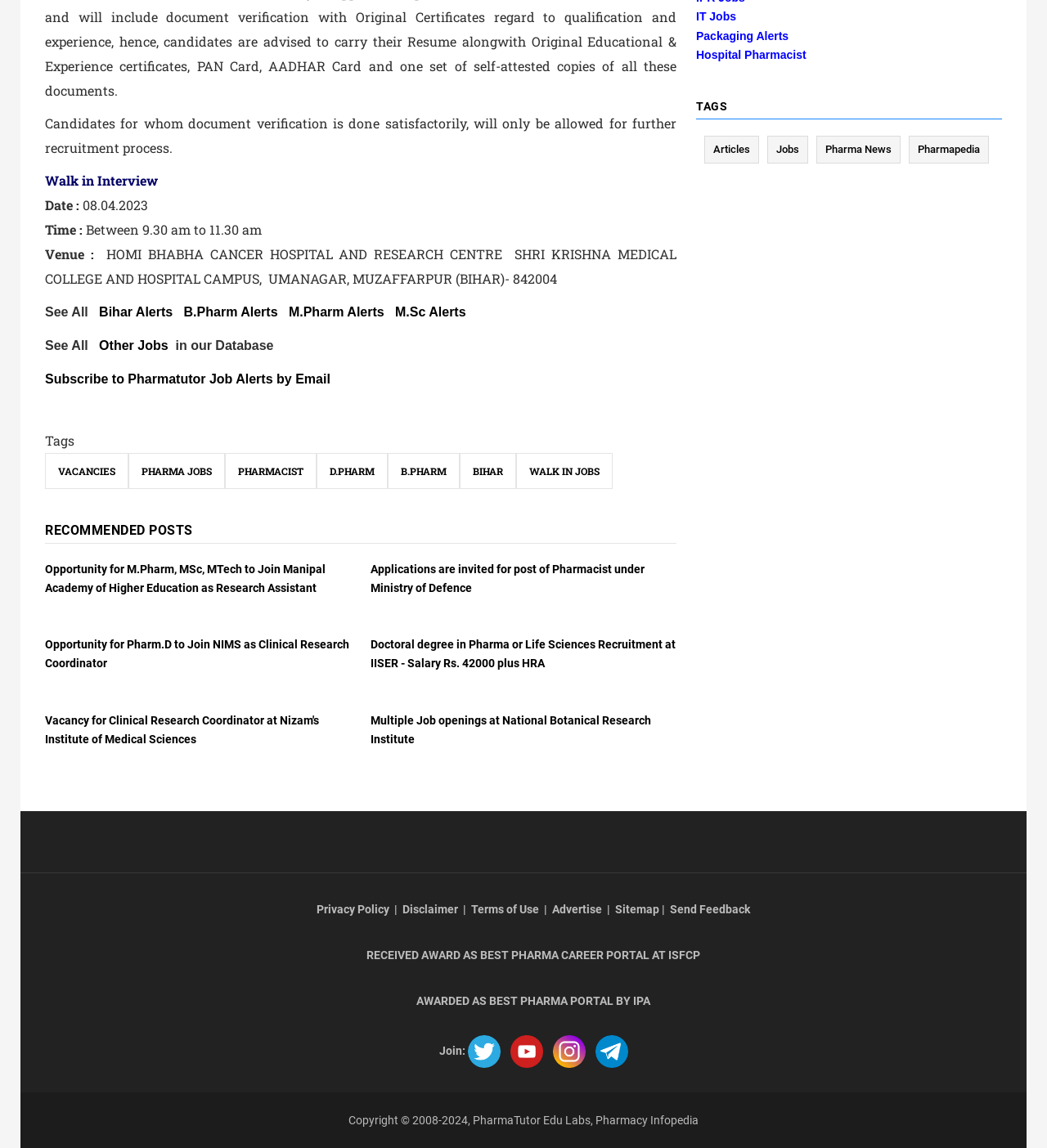Identify the bounding box coordinates for the element you need to click to achieve the following task: "Click on Walk in Interview". The coordinates must be four float values ranging from 0 to 1, formatted as [left, top, right, bottom].

[0.043, 0.149, 0.151, 0.164]